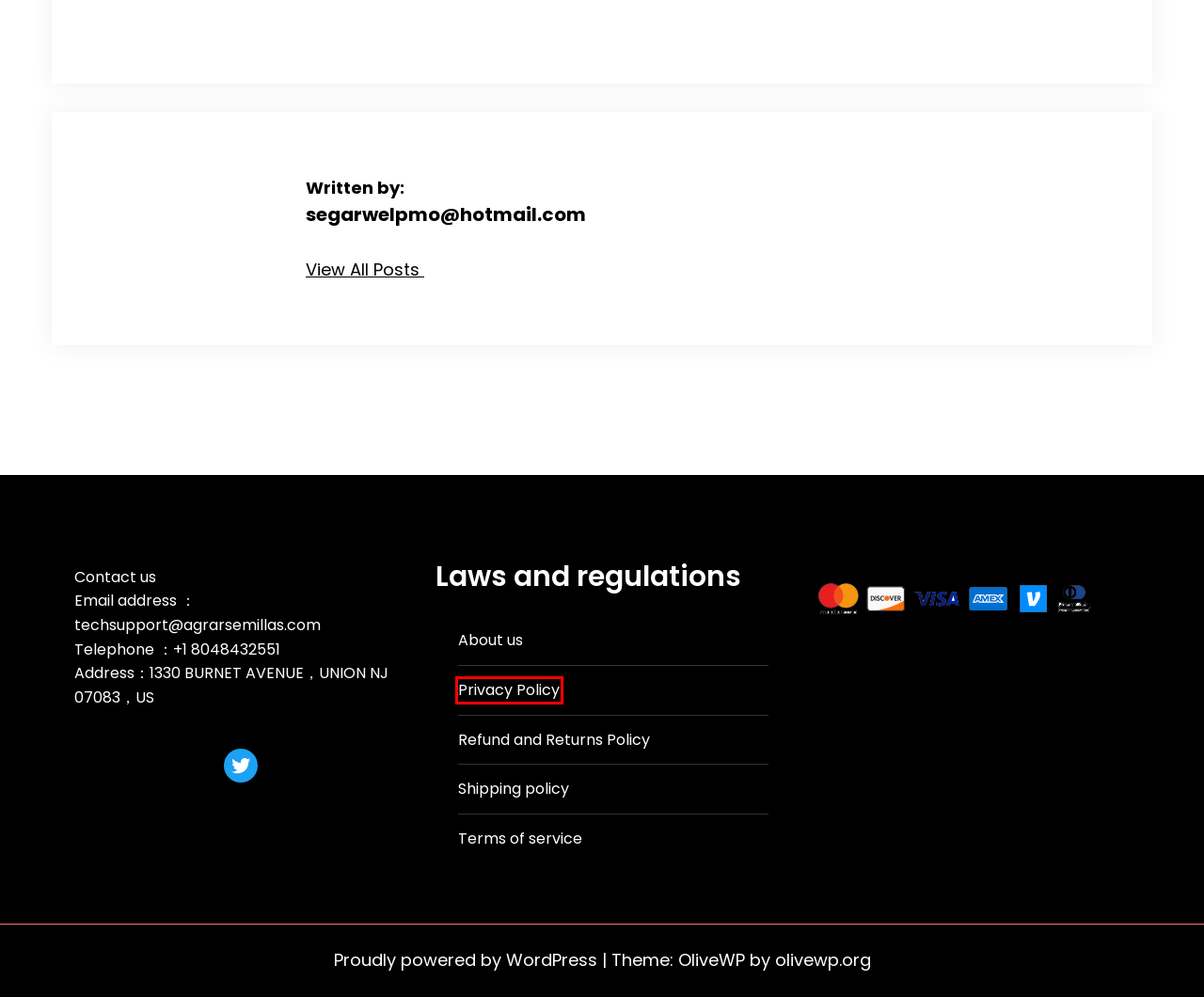You are provided a screenshot of a webpage featuring a red bounding box around a UI element. Choose the webpage description that most accurately represents the new webpage after clicking the element within the red bounding box. Here are the candidates:
A. Blog Tool, Publishing Platform, and CMS – WordPress.org
B. About us – agrarsemillas
C. segarwelpmo@hotmail.com – agrarsemillas
D. Refund and Returns Policy – agrarsemillas
E. Terms of service – agrarsemillas
F. Privacy Policy – agrarsemillas
G. 20230926 – agrarsemillas
H. Shipping policy – agrarsemillas

F